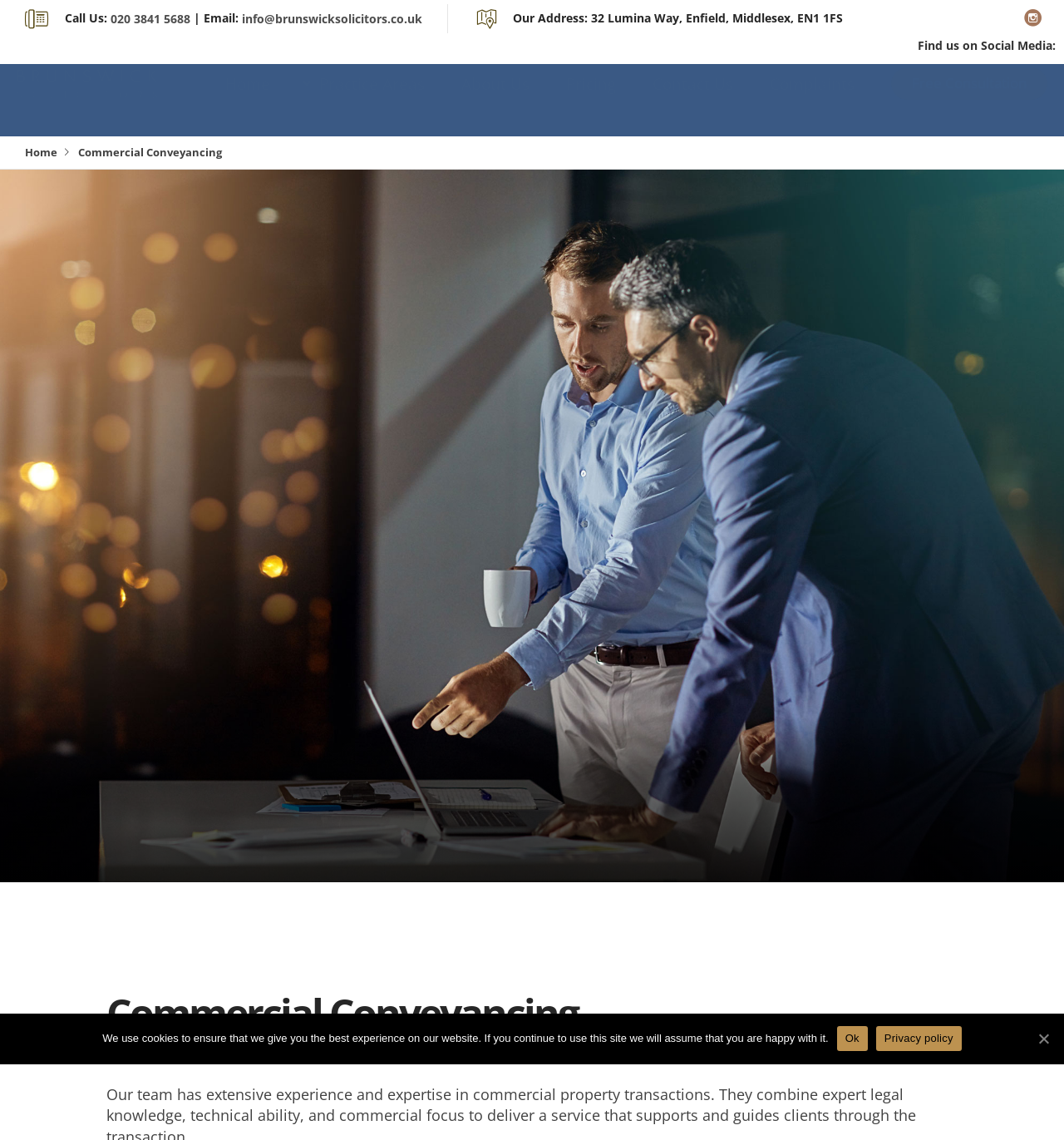Using the description "About Us", locate and provide the bounding box of the UI element.

[0.434, 0.067, 0.498, 0.109]